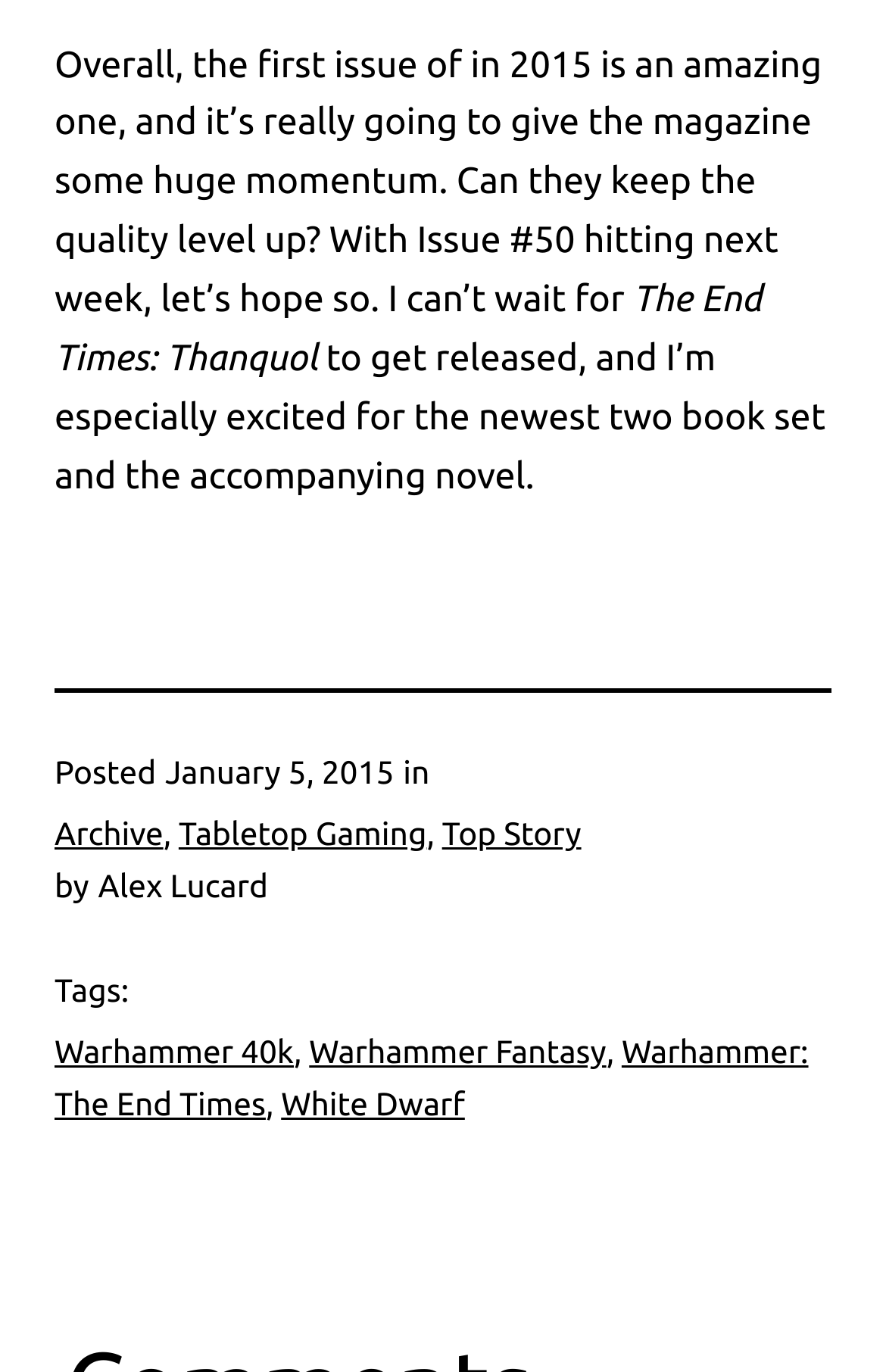What is the title of the book set mentioned in the article?
Please interpret the details in the image and answer the question thoroughly.

The title of the book set is mentioned in the text as 'The End Times: Thanquol', which is mentioned in the article's main content.